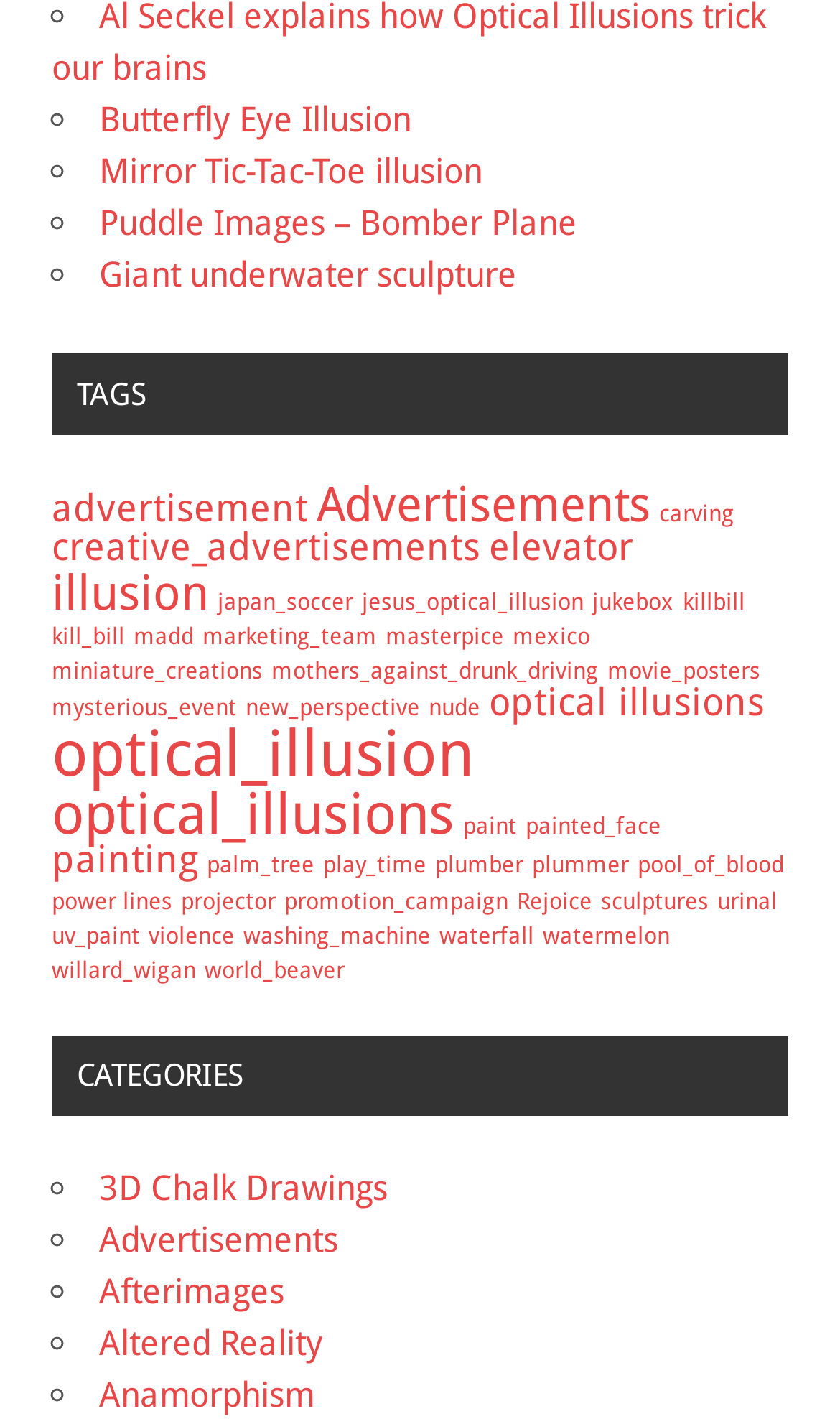Please answer the following query using a single word or phrase: 
What is the last link under the TAGS heading?

willard_wigan (1 item)